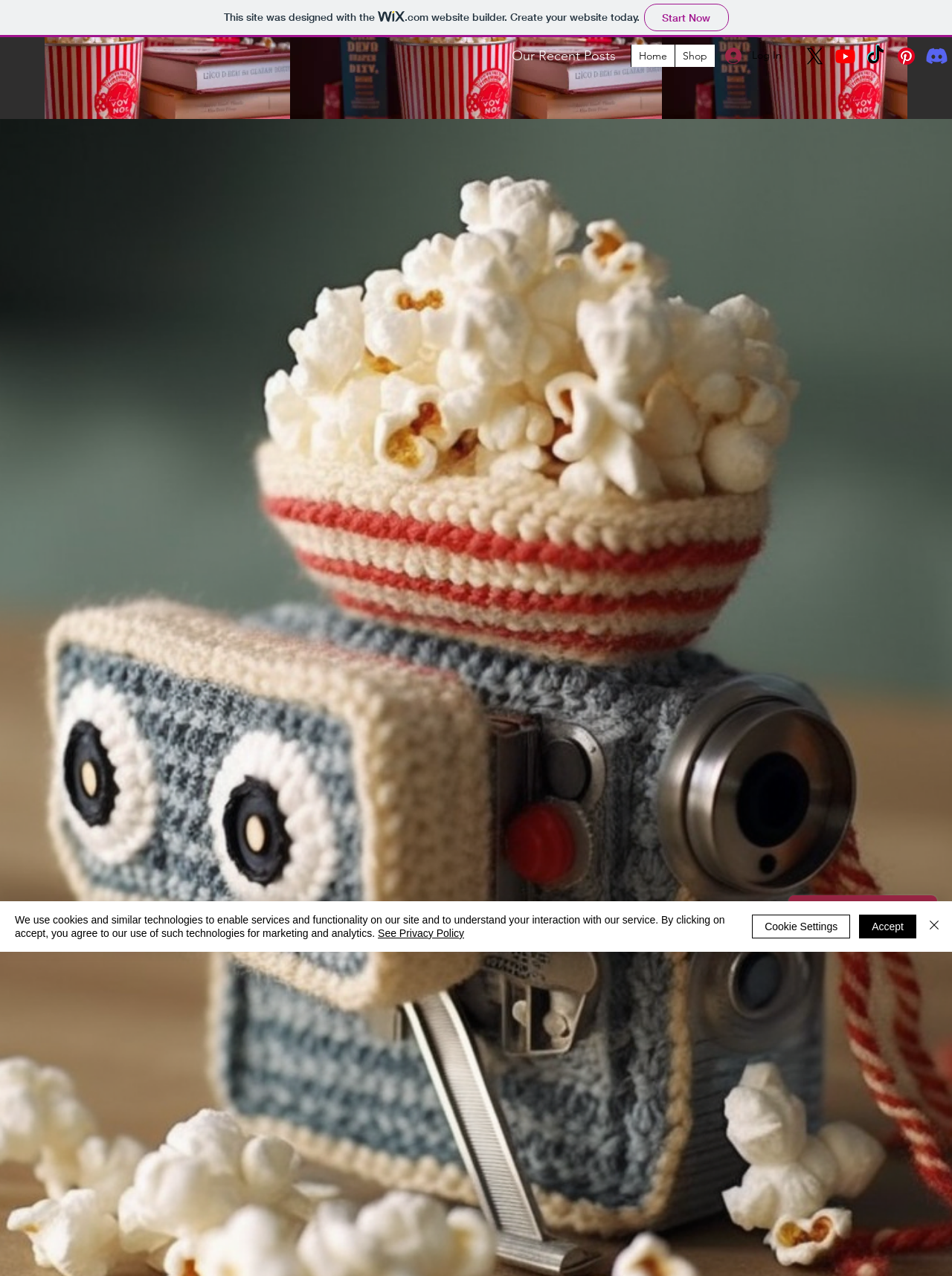Can you show the bounding box coordinates of the region to click on to complete the task described in the instruction: "Close the alert"?

[0.972, 0.715, 0.991, 0.737]